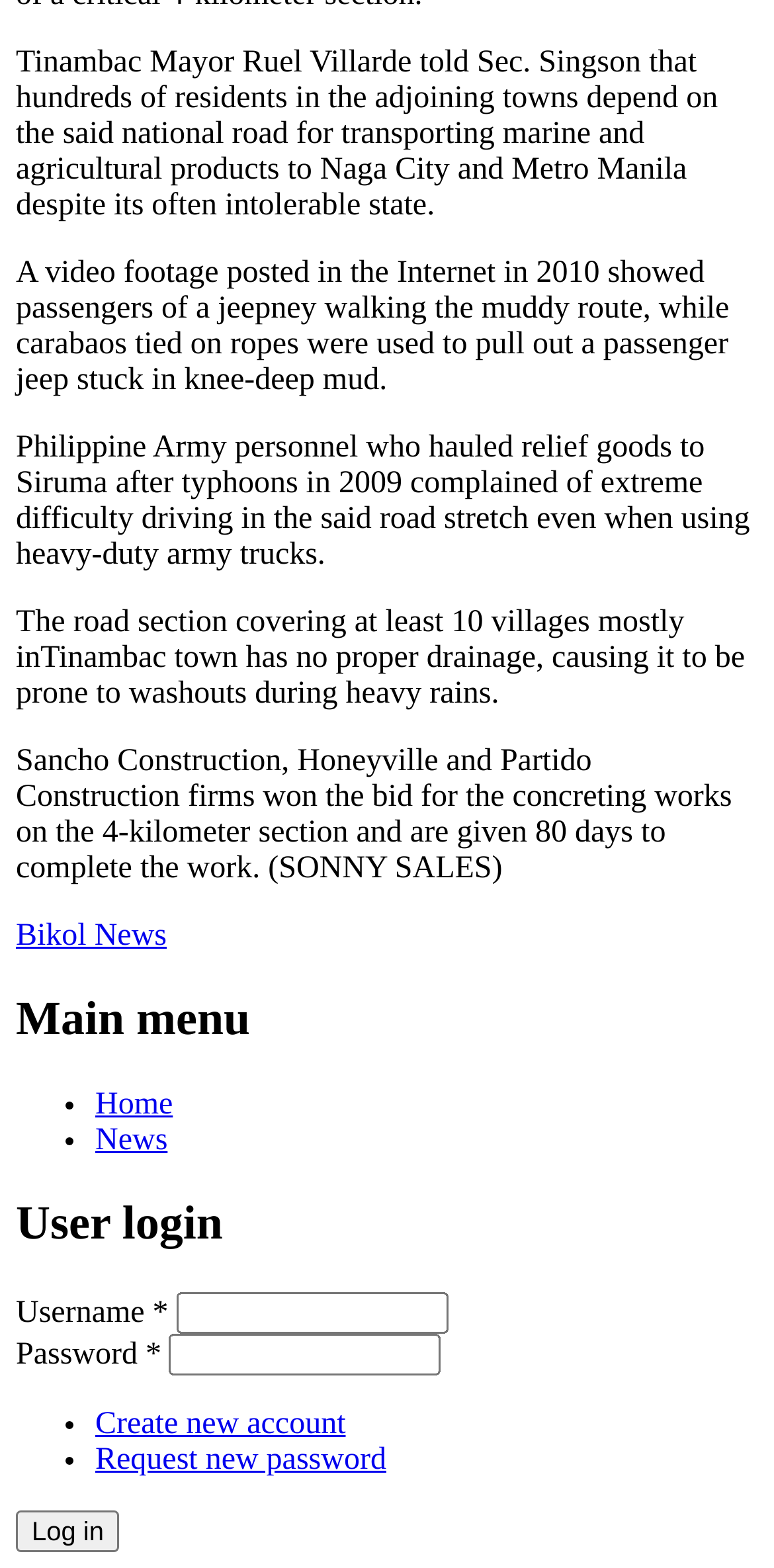Can you determine the bounding box coordinates of the area that needs to be clicked to fulfill the following instruction: "Click on 'Log in'"?

[0.021, 0.963, 0.155, 0.99]